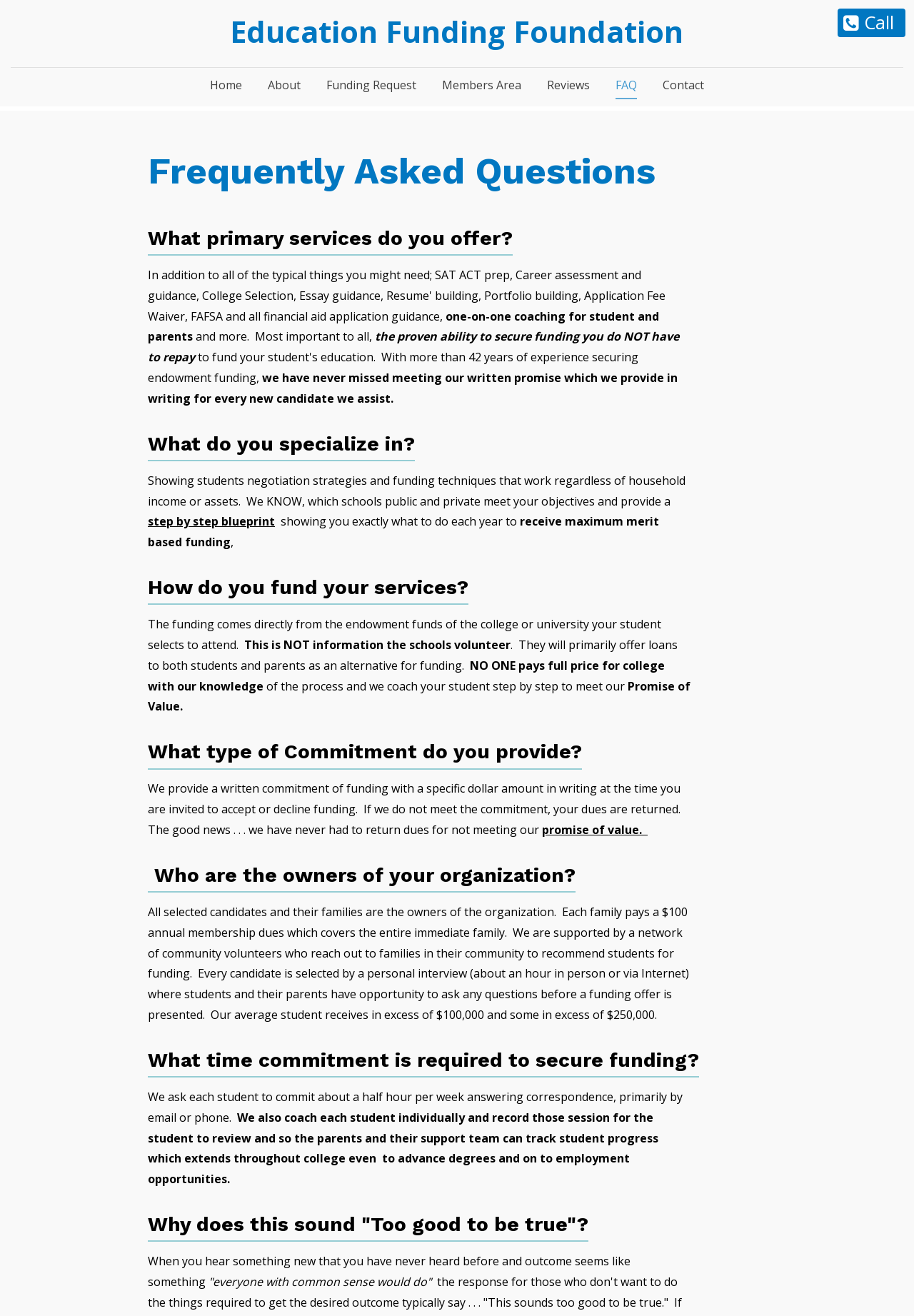Please specify the bounding box coordinates of the clickable region necessary for completing the following instruction: "Learn about What primary services do you offer?". The coordinates must consist of four float numbers between 0 and 1, i.e., [left, top, right, bottom].

[0.162, 0.169, 0.561, 0.191]